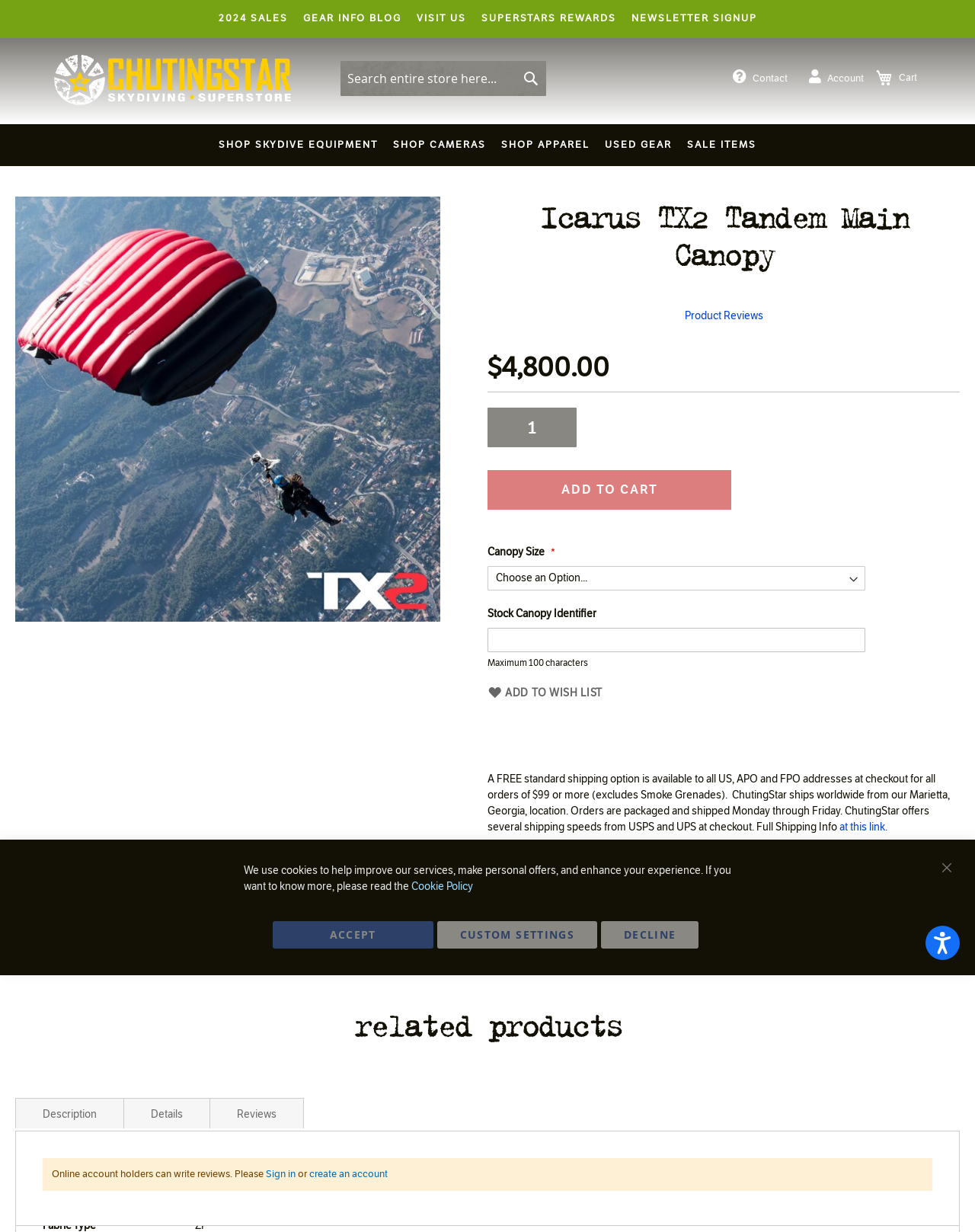Give a one-word or one-phrase response to the question: 
What is the location of ChutingStar's shipping facility?

Marietta, Georgia